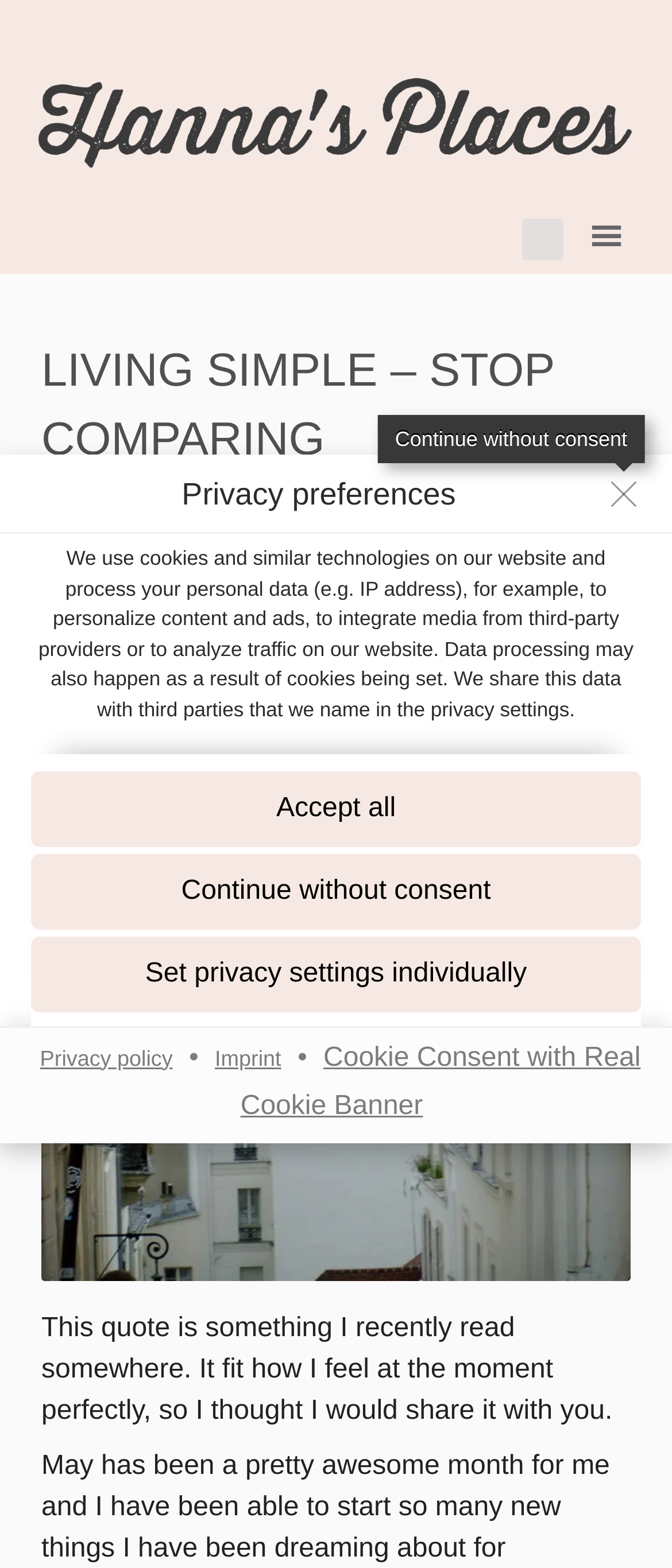Could you indicate the bounding box coordinates of the region to click in order to complete this instruction: "listen to podcast".

None